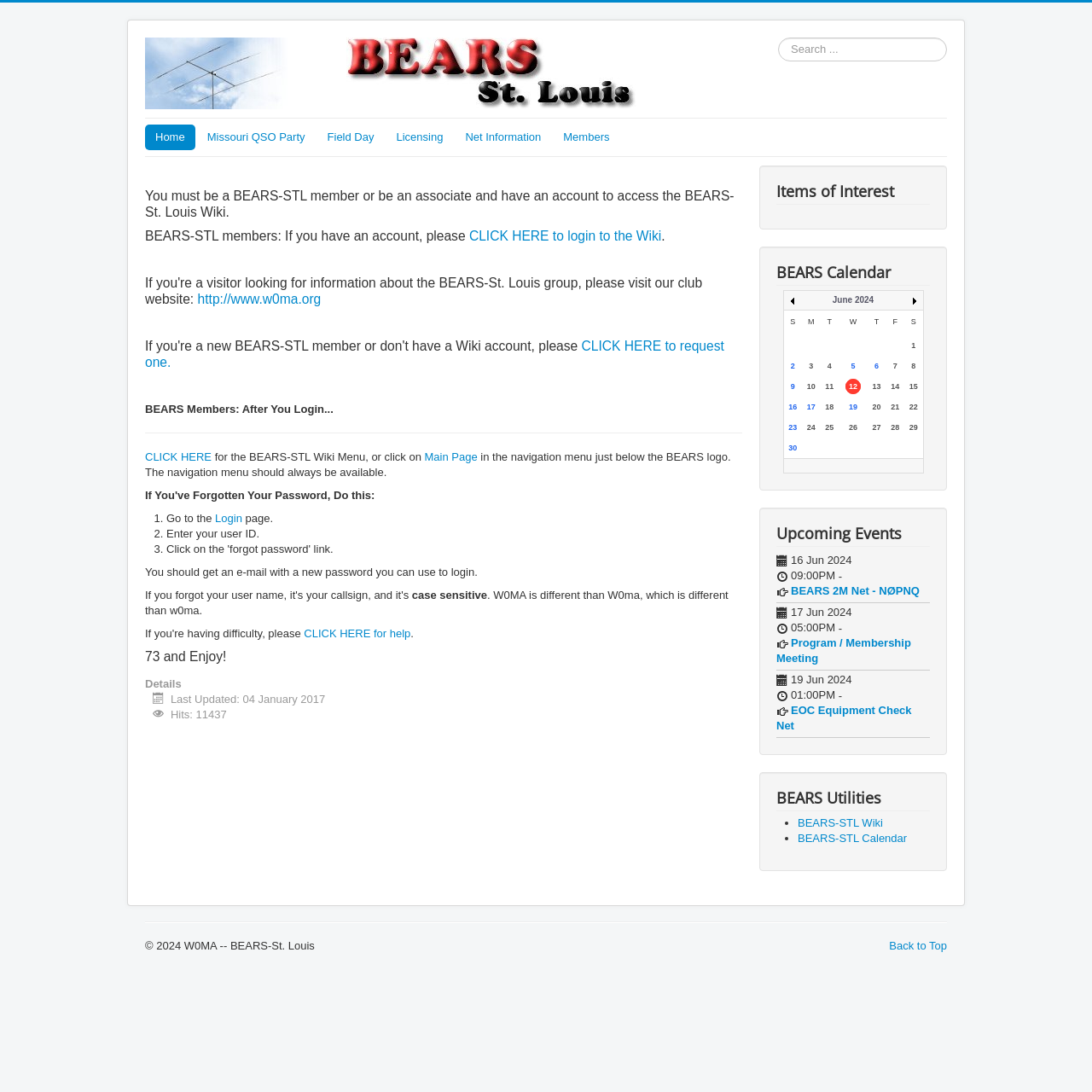Please identify the bounding box coordinates for the region that you need to click to follow this instruction: "click on the 'Home' link".

[0.133, 0.114, 0.179, 0.138]